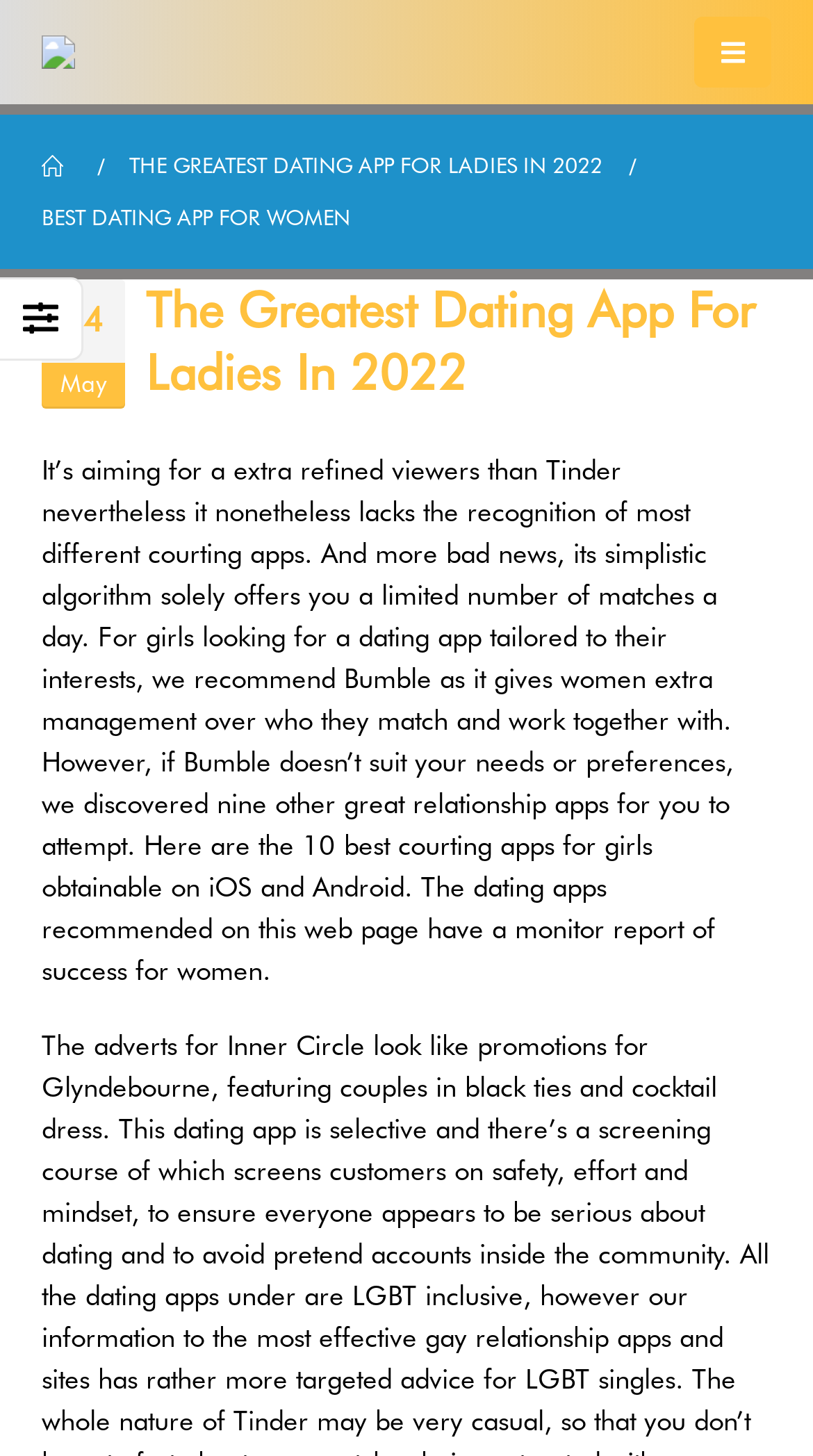Using the format (top-left x, top-left y, bottom-right x, bottom-right y), and given the element description, identify the bounding box coordinates within the screenshot: Home

[0.051, 0.096, 0.087, 0.132]